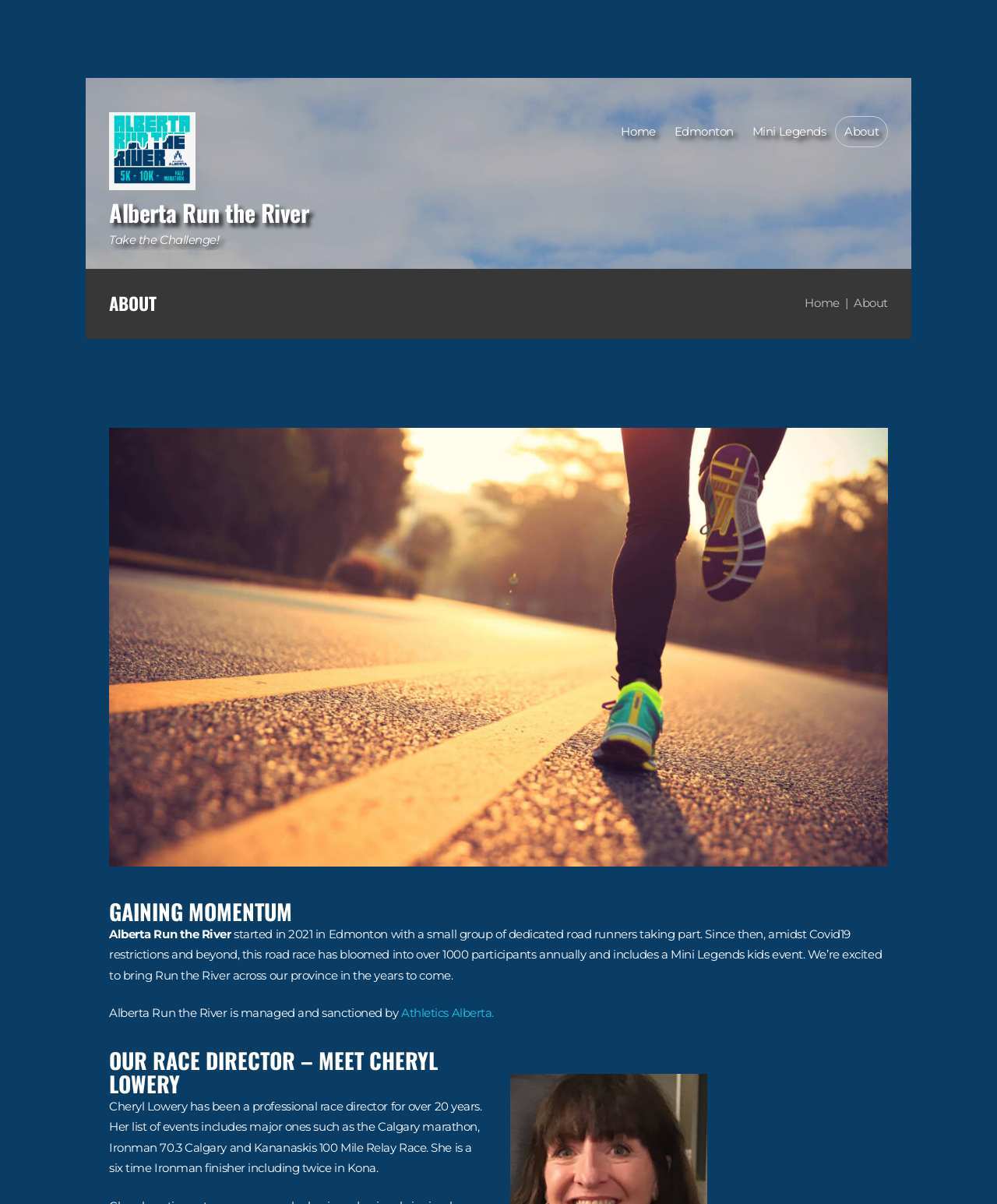Provide a brief response in the form of a single word or phrase:
What is the name of the kids event?

Mini Legends